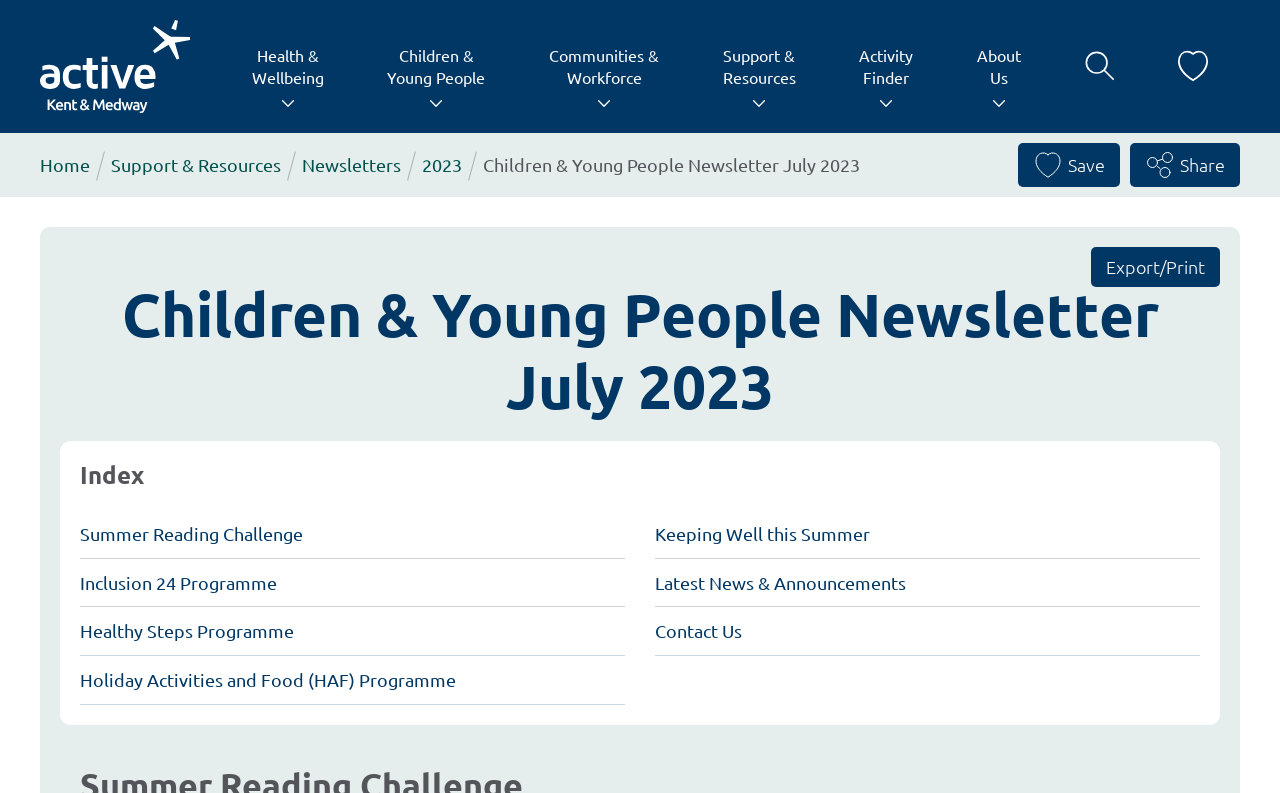Highlight the bounding box coordinates of the element that should be clicked to carry out the following instruction: "Click on the 'Health & Wellbeing' link". The coordinates must be given as four float numbers ranging from 0 to 1, i.e., [left, top, right, bottom].

[0.172, 0.027, 0.278, 0.141]